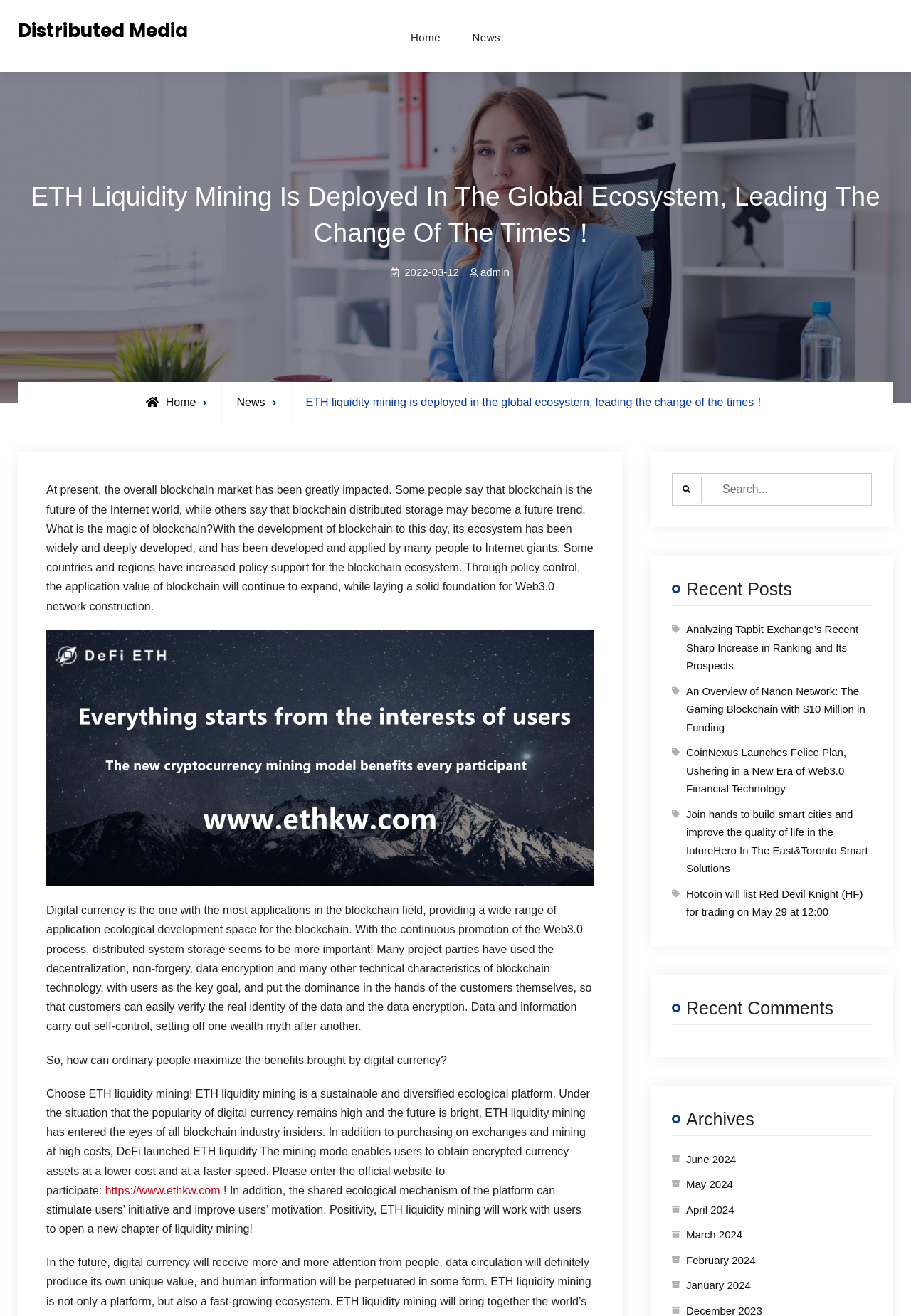Locate the bounding box coordinates of the element you need to click to accomplish the task described by this instruction: "Search for something".

[0.738, 0.36, 0.957, 0.385]